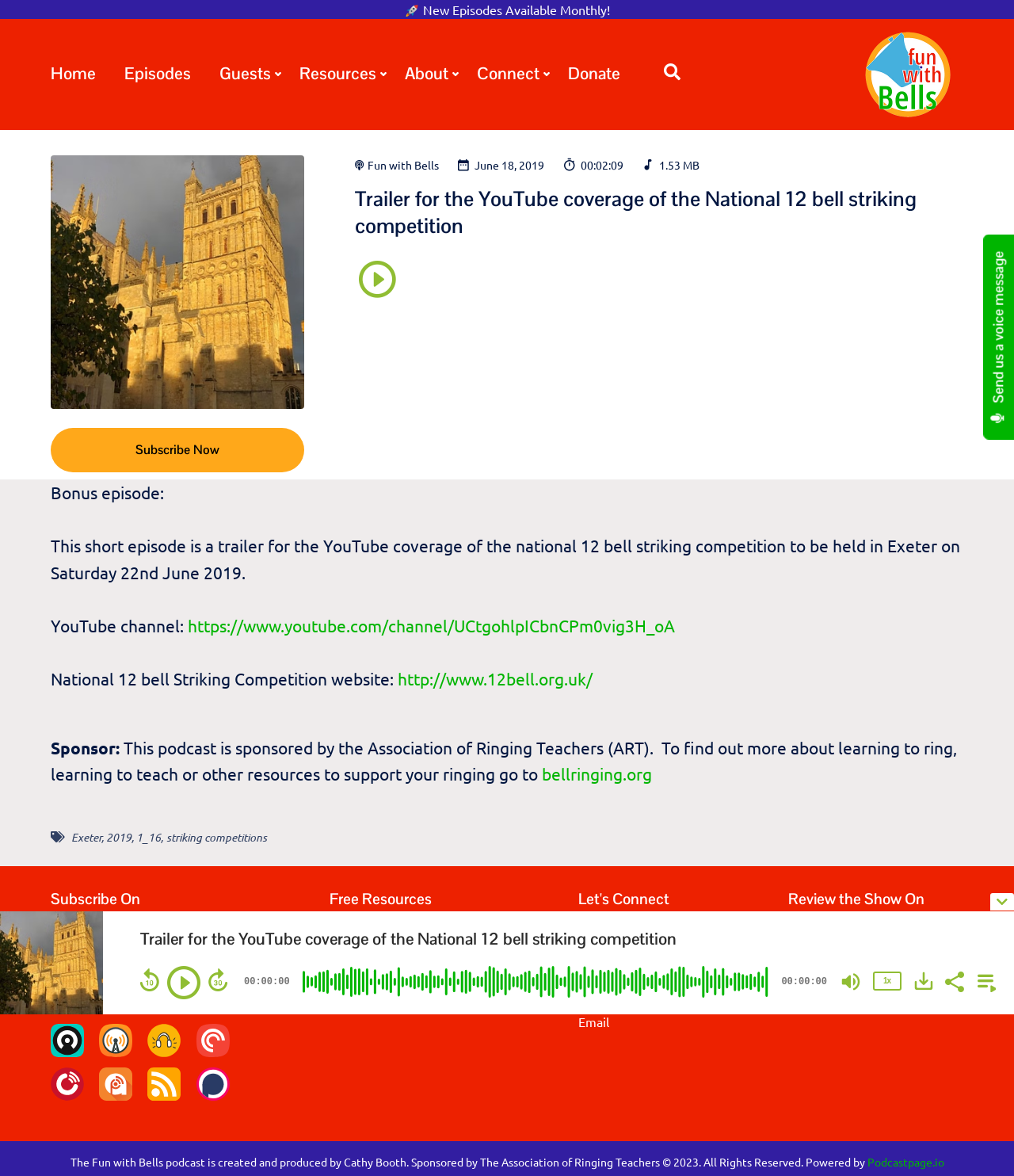Please find the bounding box for the UI component described as follows: "Read our blog articles".

[0.325, 0.781, 0.445, 0.795]